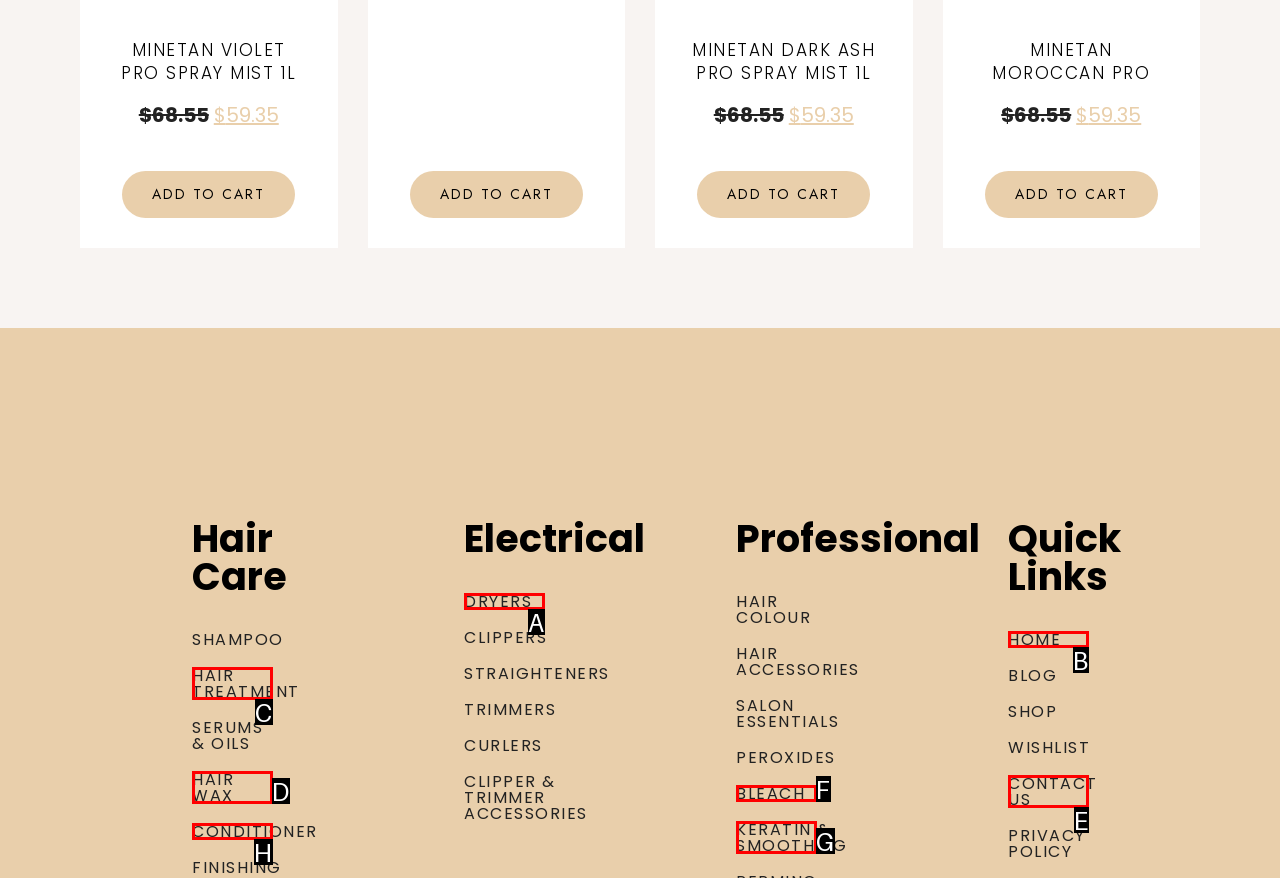Pick the right letter to click to achieve the task: Leave a reply
Answer with the letter of the correct option directly.

None